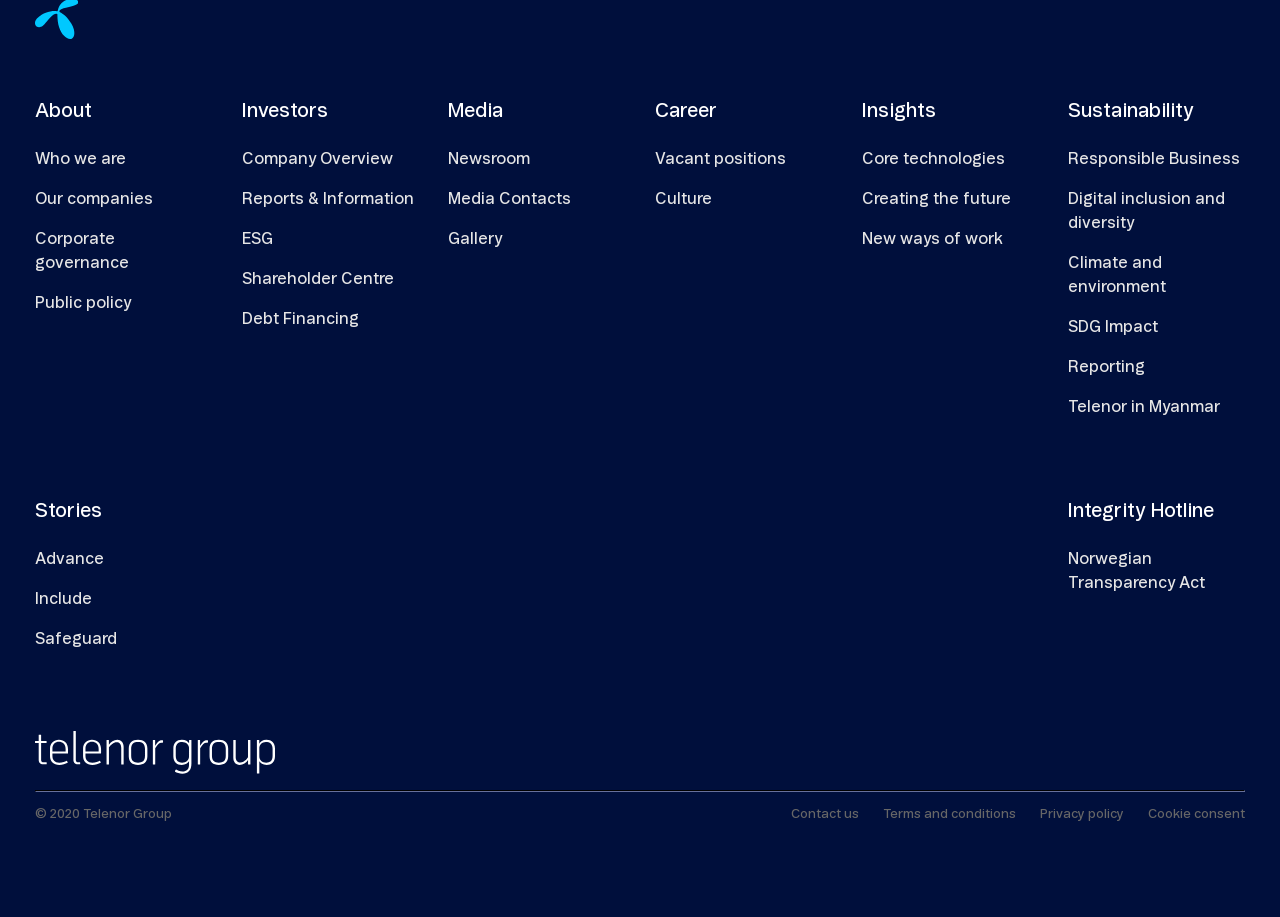Identify the bounding box coordinates for the UI element that matches this description: "Newsroom".

[0.35, 0.152, 0.414, 0.195]